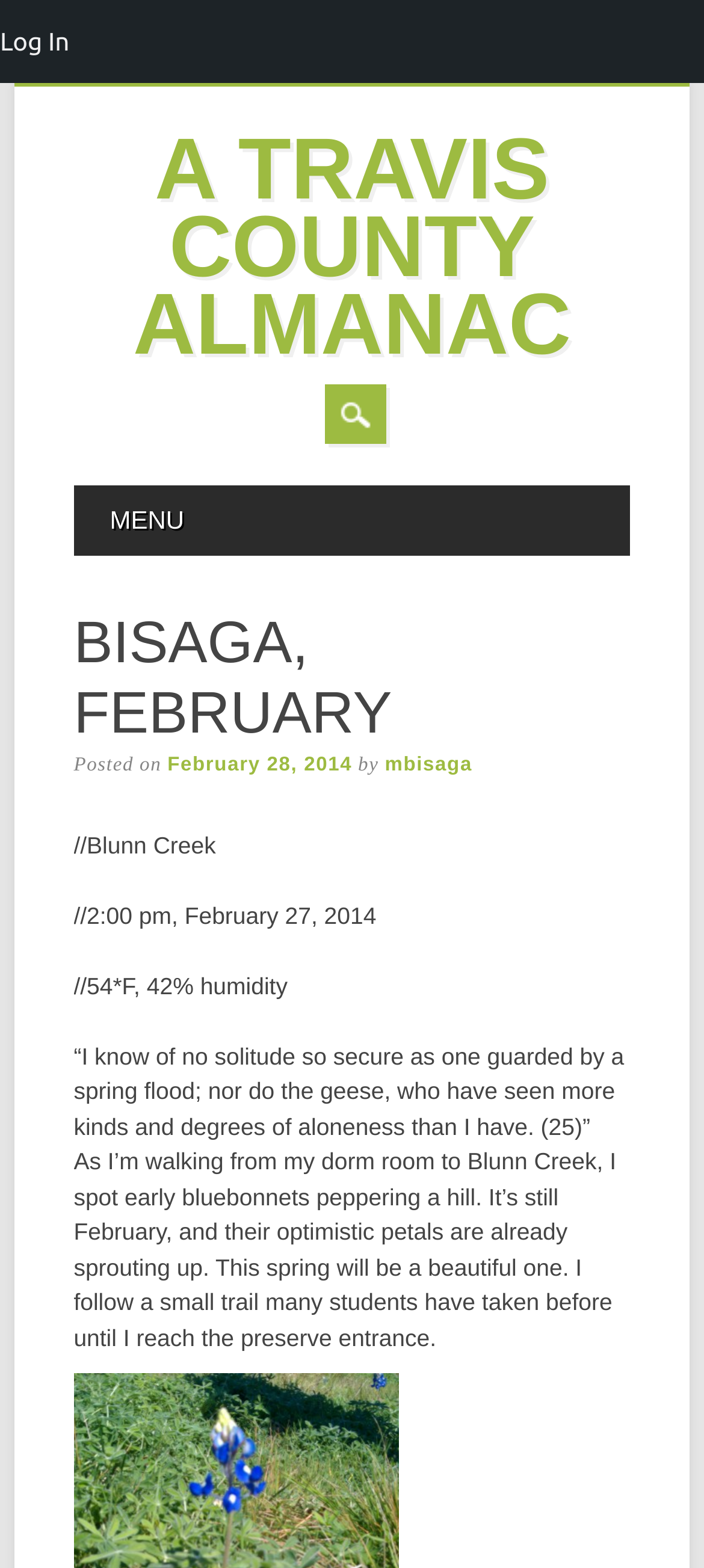What is the temperature at Blunn Creek?
Using the details from the image, give an elaborate explanation to answer the question.

I found the temperature by looking at the static text element that says '//54°F, 42% humidity' which is located at the coordinates [0.105, 0.62, 0.408, 0.637]. This text is describing the weather conditions at Blunn Creek.